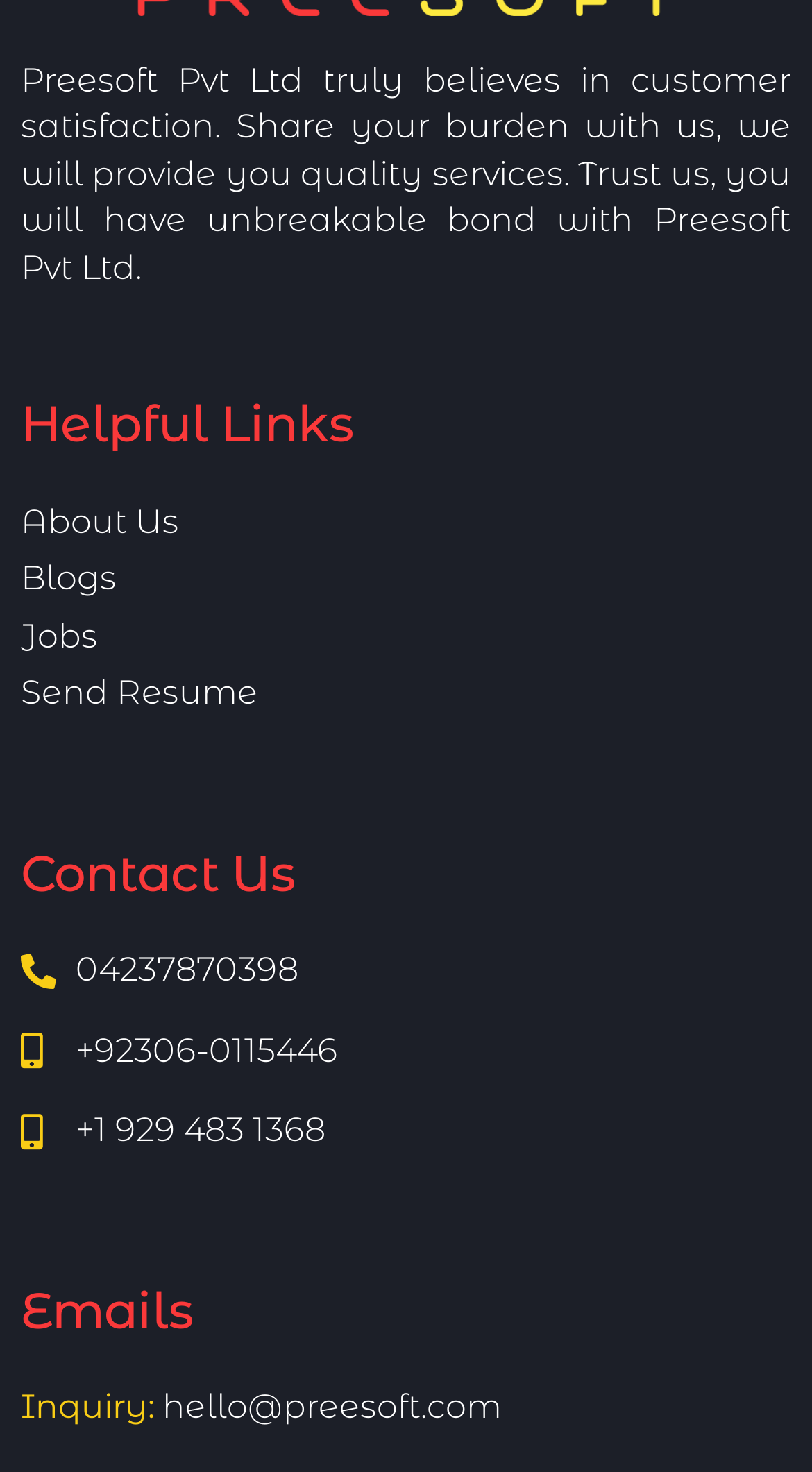Answer this question using a single word or a brief phrase:
How many contact numbers are provided?

3